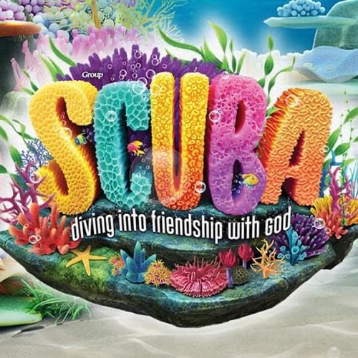Describe all elements and aspects of the image.

The image features a vibrant and colorful design promoting the "Vacation Bible School 2024." The bold, large letters spell out "SCUBA," which is depicted in a variety of bright shades reminiscent of coral reefs, surrounded by artistic underwater elements like starfish and seaweed. Beneath the word "SCUBA," the phrase "diving into friendship with God" is prominently displayed, emphasizing the theme of the program. The overall aesthetic is lively and engaging, inviting children to explore a fun and meaningful experience centered around faith. This visual captures the essence of a joyful adventure, making it appealing for families considering participation in the upcoming Vacation Bible School event scheduled for June 12-14th.